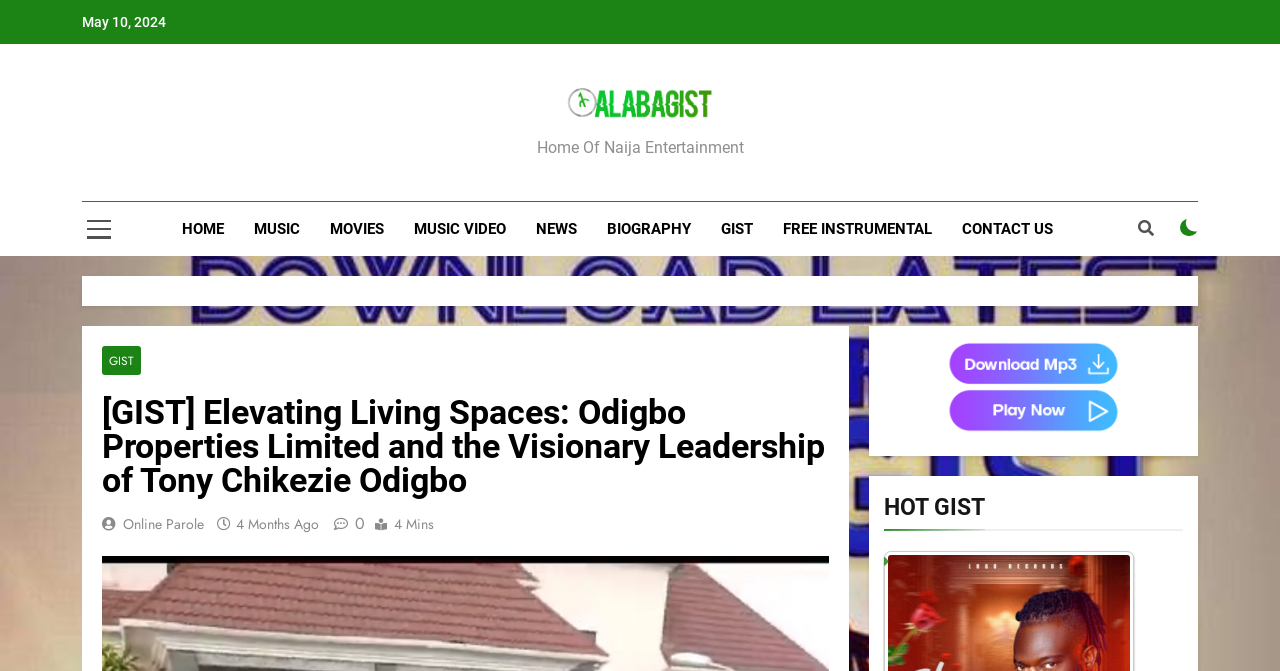Please mark the clickable region by giving the bounding box coordinates needed to complete this instruction: "Click the share button".

[0.891, 0.015, 0.912, 0.048]